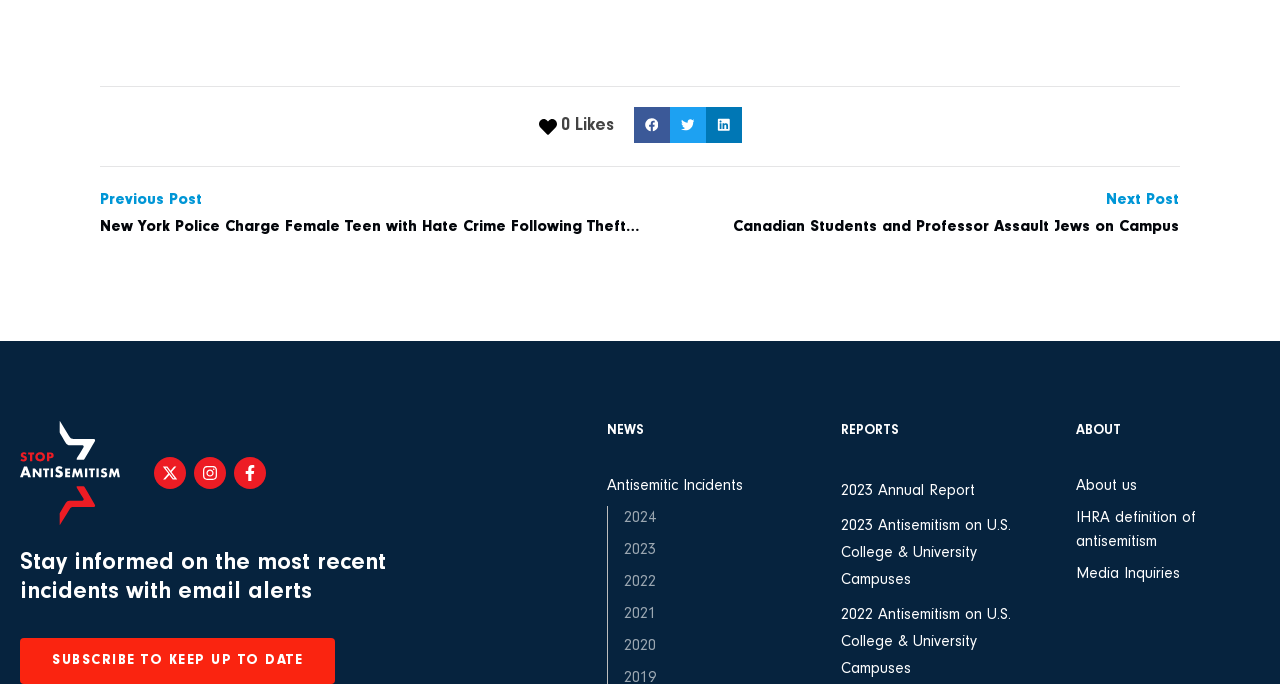Give a concise answer using only one word or phrase for this question:
What type of incidents are reported on this webpage?

Antisemitic incidents